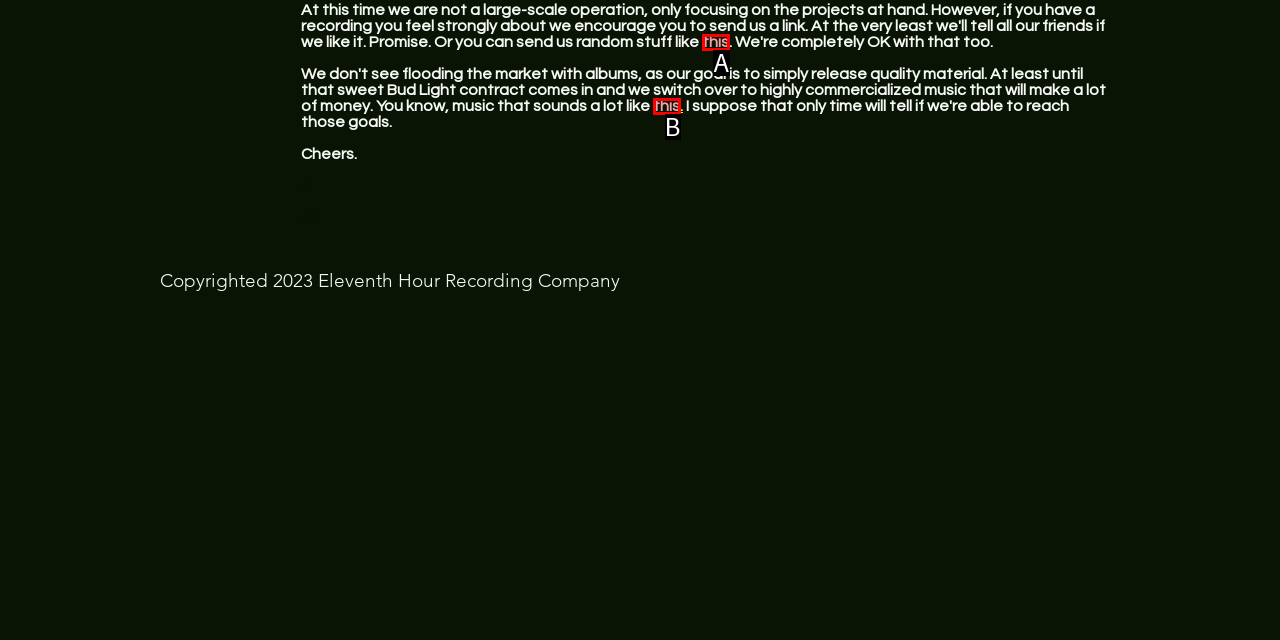Determine which option matches the description: this. Answer using the letter of the option.

A